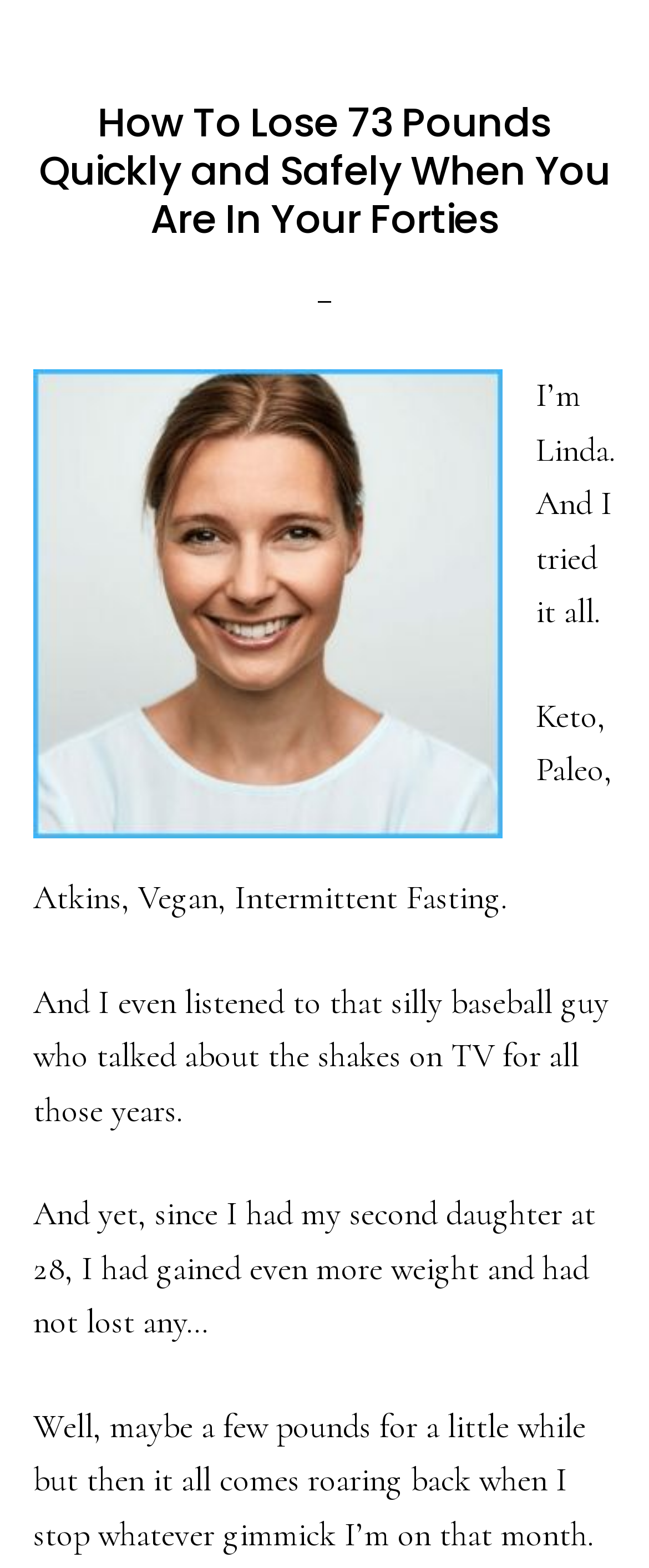Use a single word or phrase to answer the following:
What is the author's current weight loss status?

Plateau